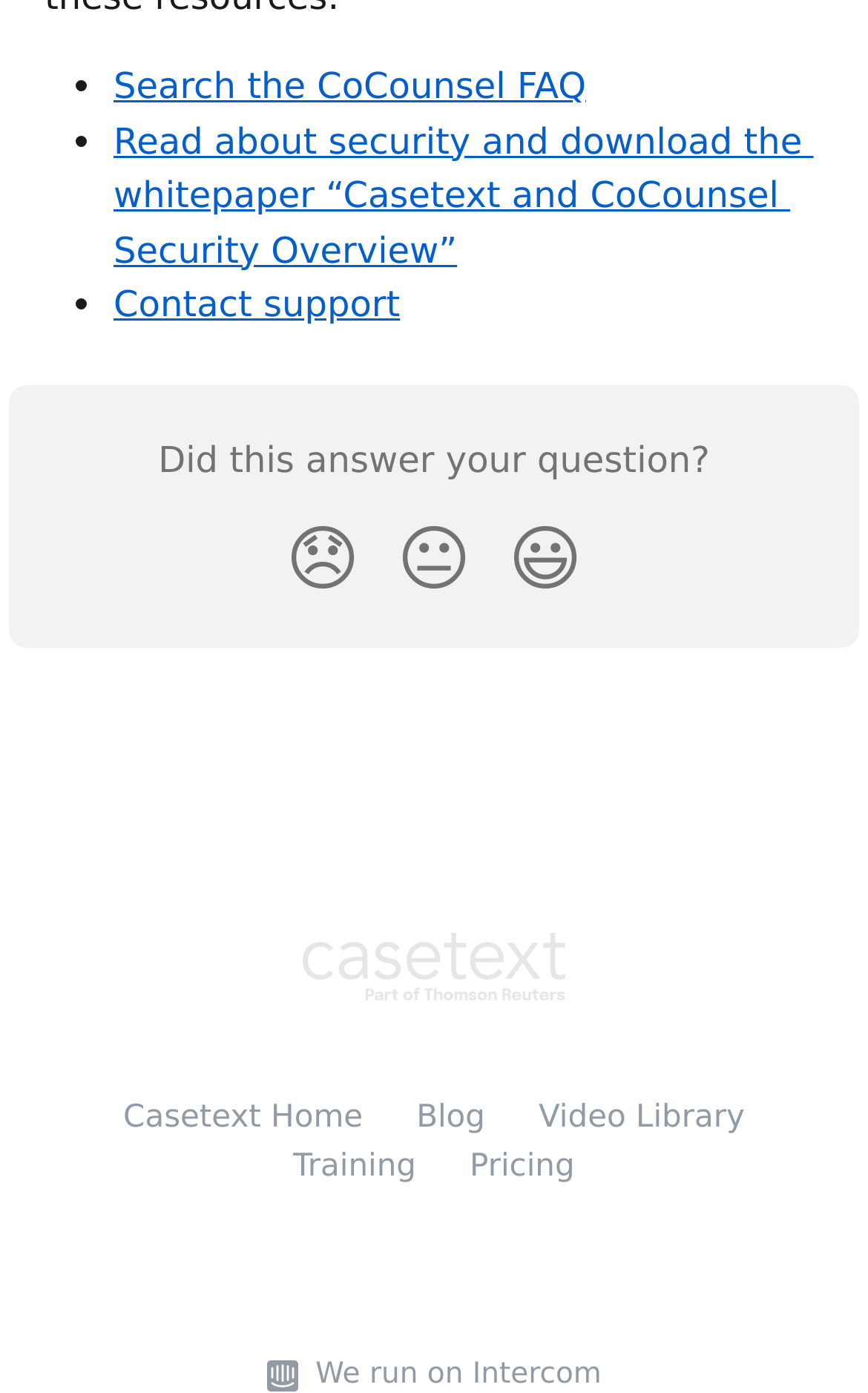Find the bounding box coordinates for the area you need to click to carry out the instruction: "Read about security and download the whitepaper". The coordinates should be four float numbers between 0 and 1, indicated as [left, top, right, bottom].

[0.131, 0.086, 0.937, 0.194]